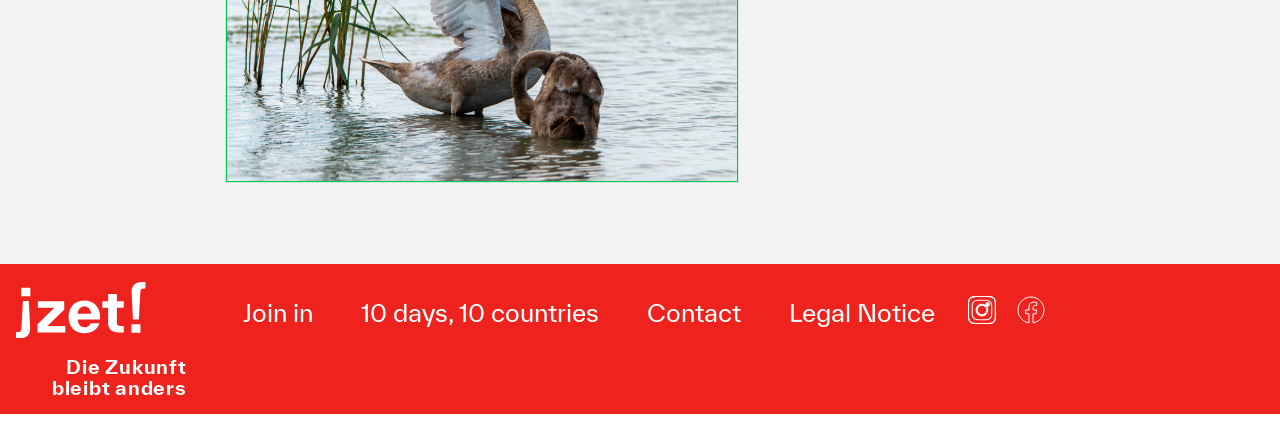Indicate the bounding box coordinates of the clickable region to achieve the following instruction: "join in."

[0.177, 0.726, 0.257, 0.806]